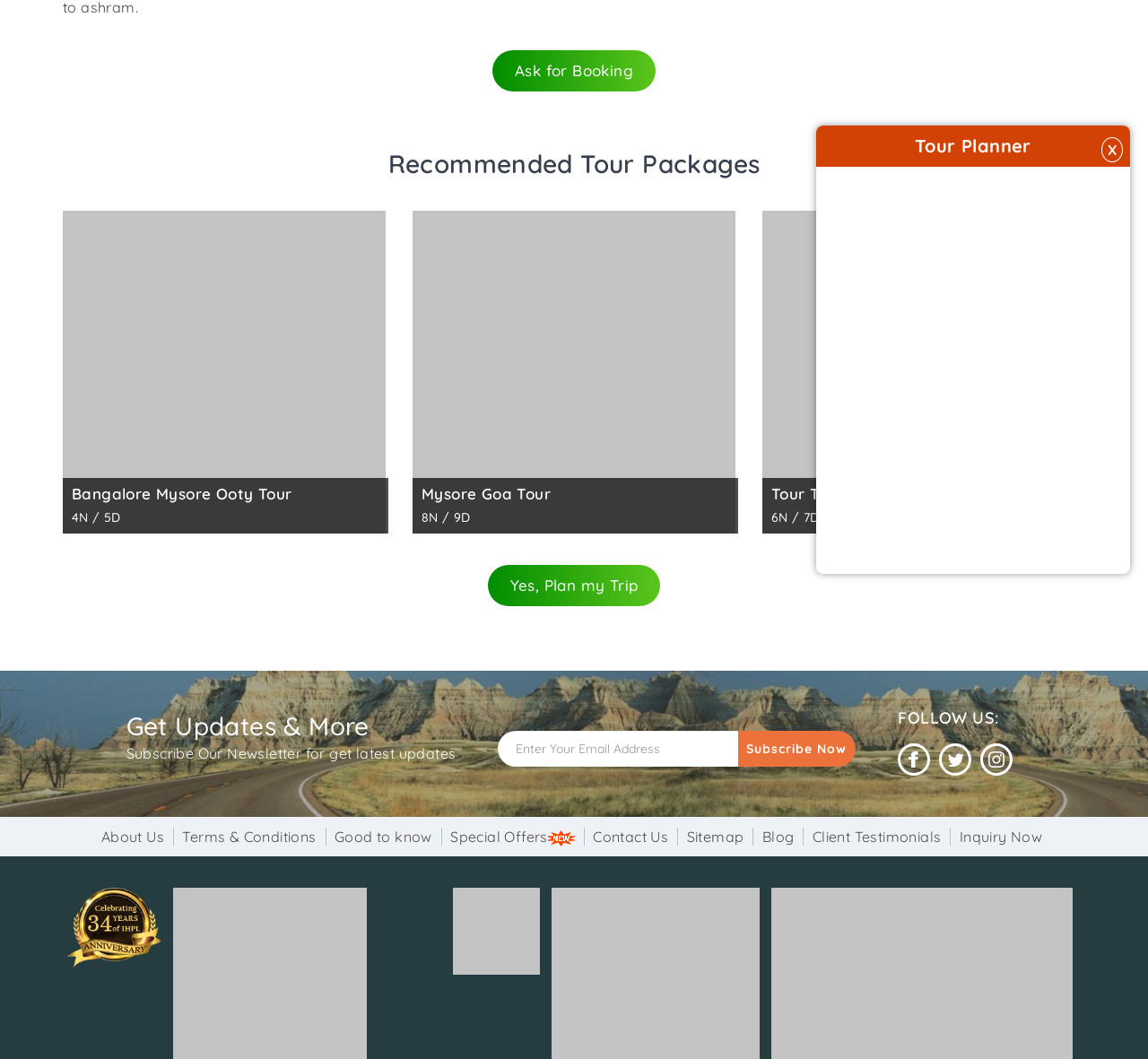Ascertain the bounding box coordinates for the UI element detailed here: "title="Twitter"". The coordinates should be provided as [left, top, right, bottom] with each value being a float between 0 and 1.

[0.818, 0.698, 0.846, 0.738]